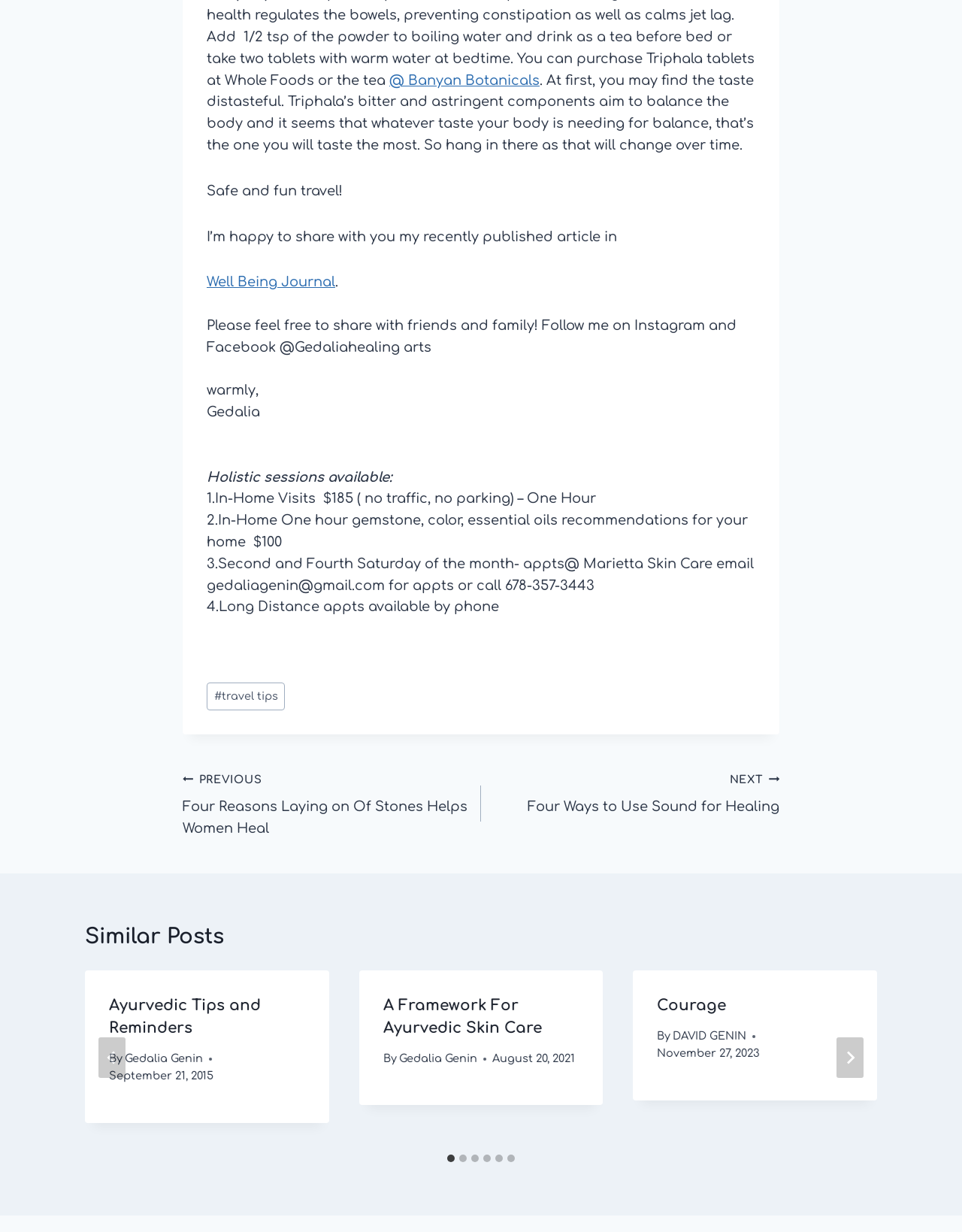What is the name of the author?
Provide an in-depth and detailed answer to the question.

The author's name is mentioned in the text 'warmly, Gedalia' and also in the link 'Gedalia Genin' which is the author of the article 'Ayurvedic Tips and Reminders'.